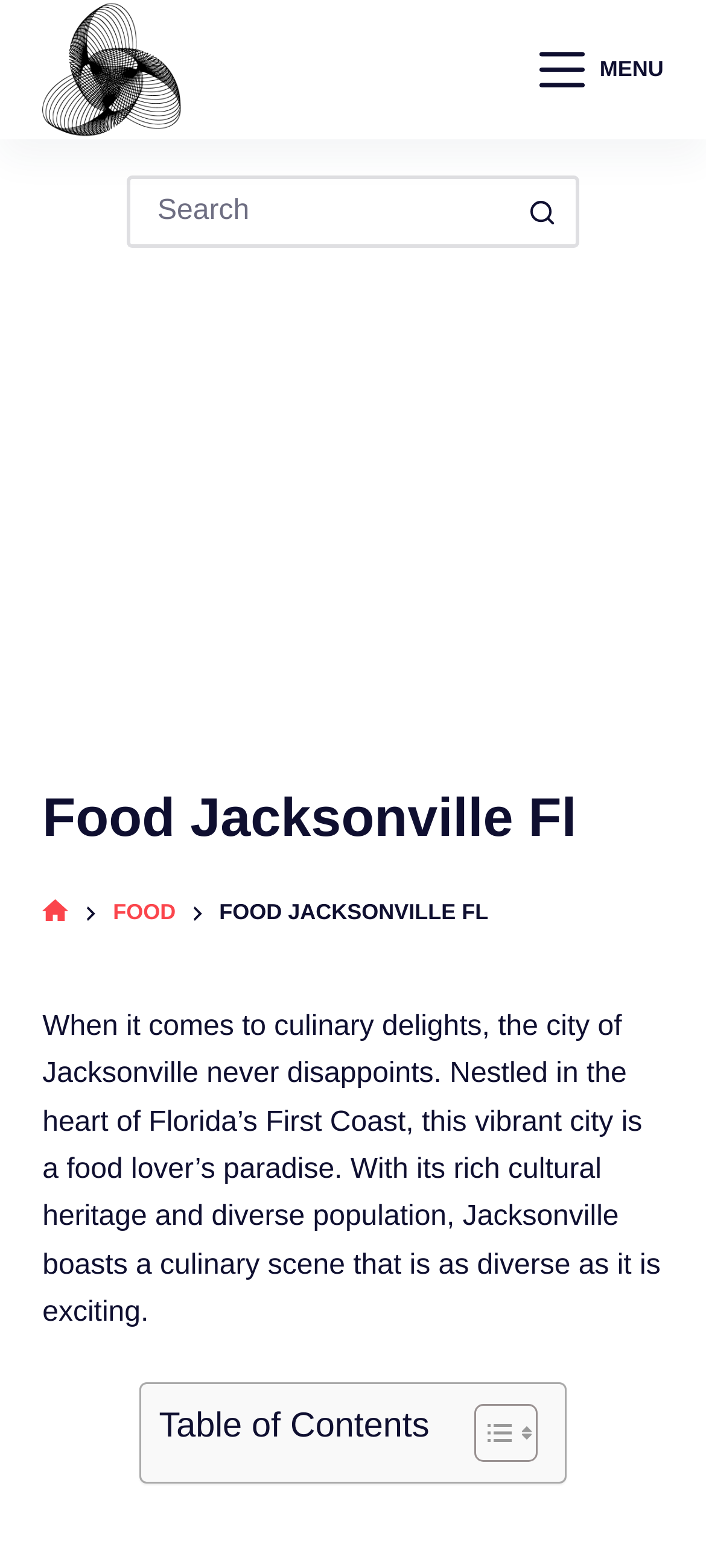Explain the webpage's layout and main content in detail.

The webpage is about the culinary scene in Jacksonville, Florida, with a focus on exploring the city's vibrant food culture. At the top left corner, there is a "Skip to content" link, followed by a "Reviews 360D" link with an accompanying image. On the top right corner, there is a "Menu" button with the text "MENU" next to it.

Below the top navigation, there is a search bar with a placeholder text "Search for..." and a search button on the right side, which contains a small image. Above the search bar, there is a large image that spans across the page.

The main content of the page is divided into sections, with a header that reads "Food Jacksonville Fl" and links to "HOME" and "FOOD" on the top. Below the header, there is a paragraph of text that describes Jacksonville's culinary scene, highlighting its cultural heritage and diverse population.

Further down the page, there is a table of contents section with a heading and a toggle button to expand or collapse the contents. The toggle button is accompanied by two small images.